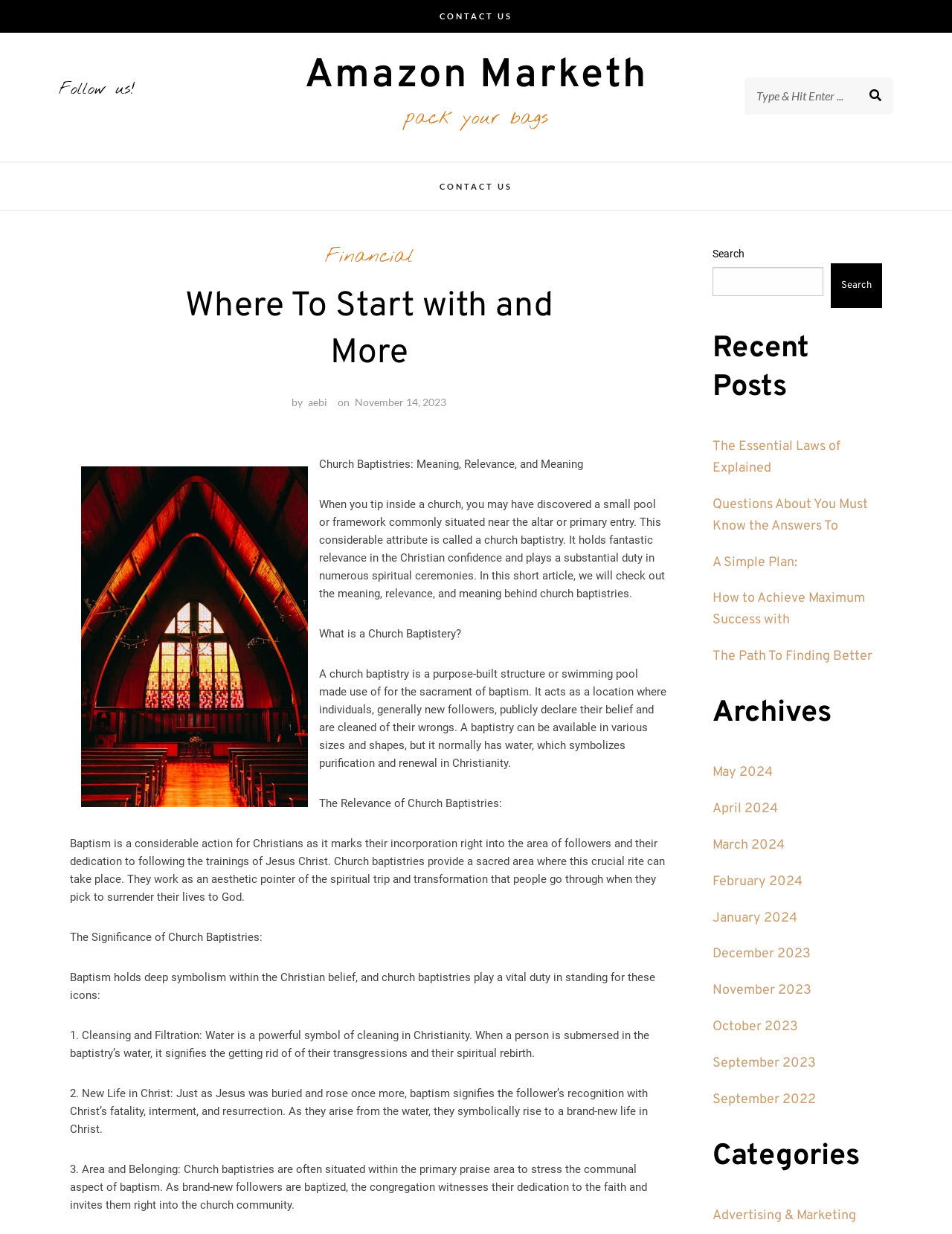Pinpoint the bounding box coordinates of the clickable element needed to complete the instruction: "Contact us". The coordinates should be provided as four float numbers between 0 and 1: [left, top, right, bottom].

[0.462, 0.0, 0.538, 0.026]